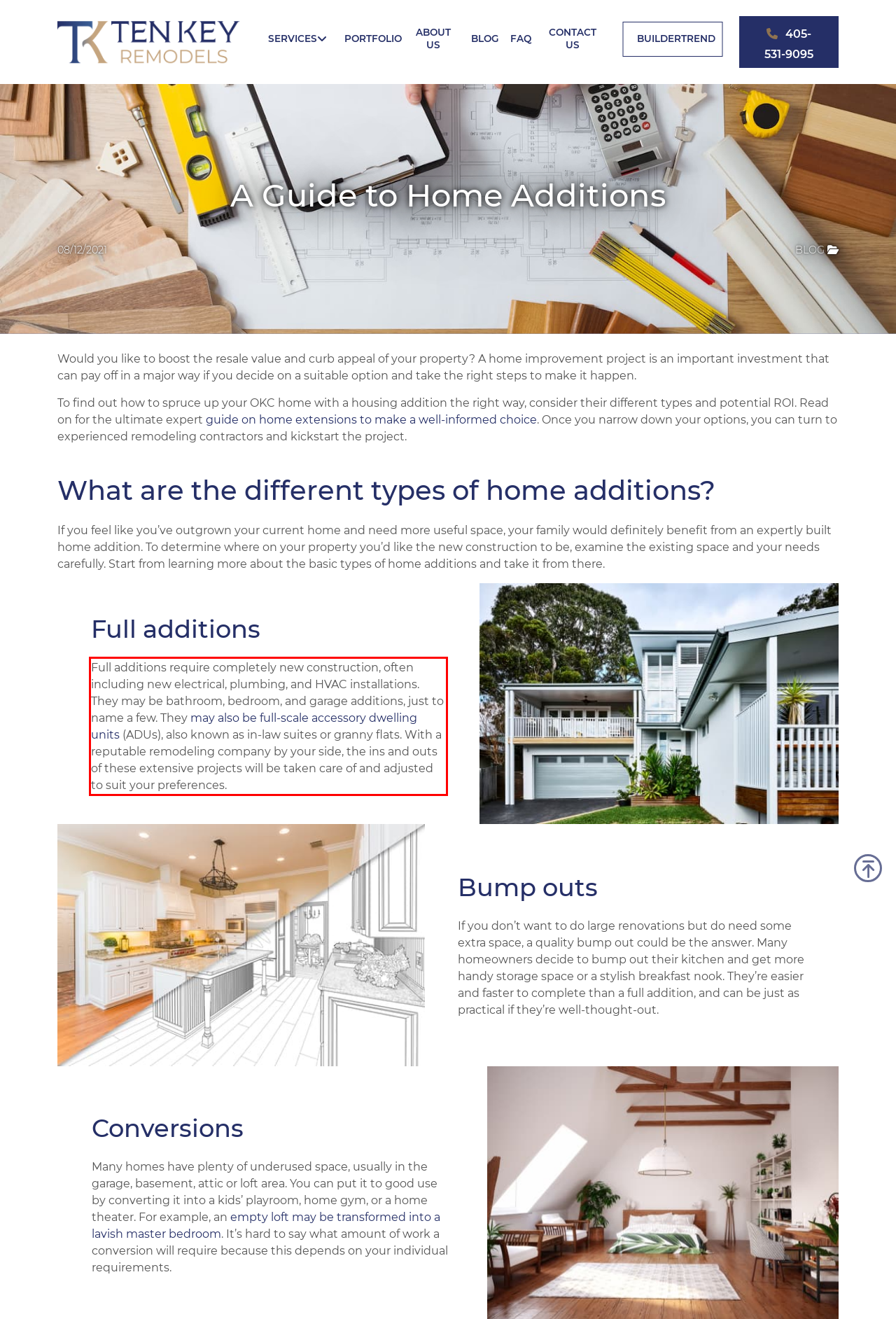Using OCR, extract the text content found within the red bounding box in the given webpage screenshot.

Full additions require completely new construction, often including new electrical, plumbing, and HVAC installations. They may be bathroom, bedroom, and garage additions, just to name a few. They may also be full-scale accessory dwelling units (ADUs), also known as in-law suites or granny flats. With a reputable remodeling company by your side, the ins and outs of these extensive projects will be taken care of and adjusted to suit your preferences.